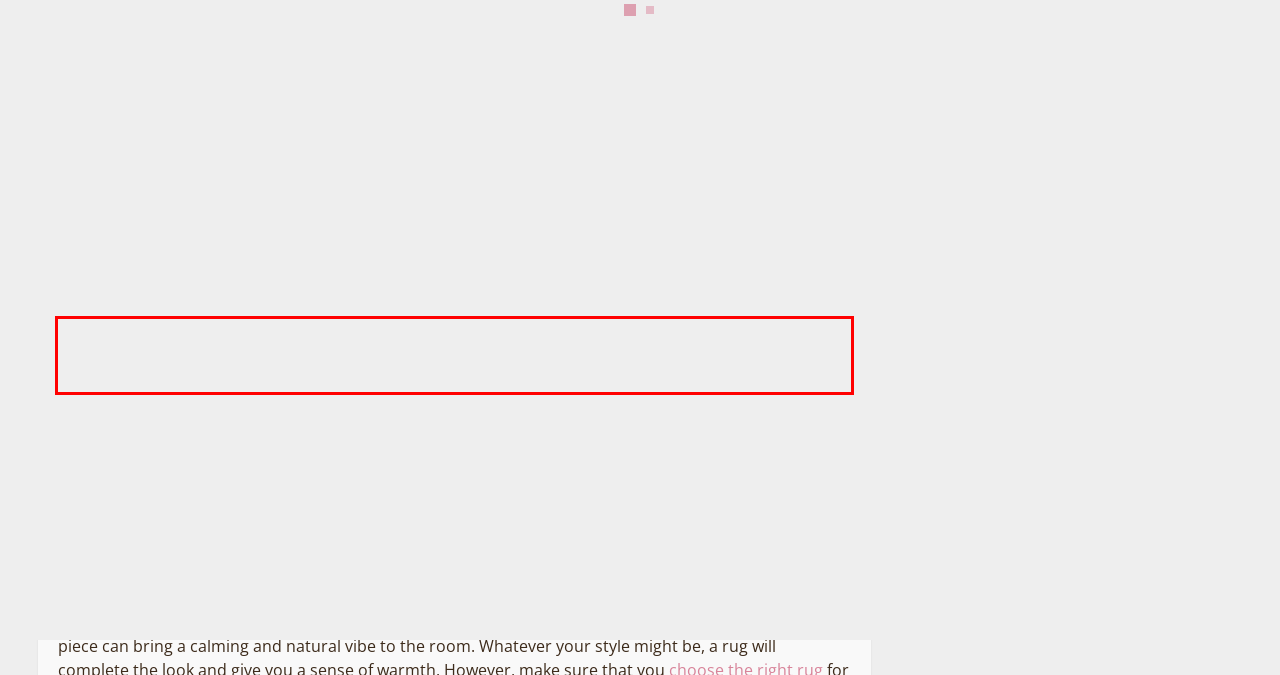You are given a webpage screenshot with a red bounding box around a UI element. Extract and generate the text inside this red bounding box.

Since we’re all unique, this can mean something different for everyone, but there are still a few general rules you can use to make your living space a place you really want to be, share with others, and enjoy on a day-to-day basis.